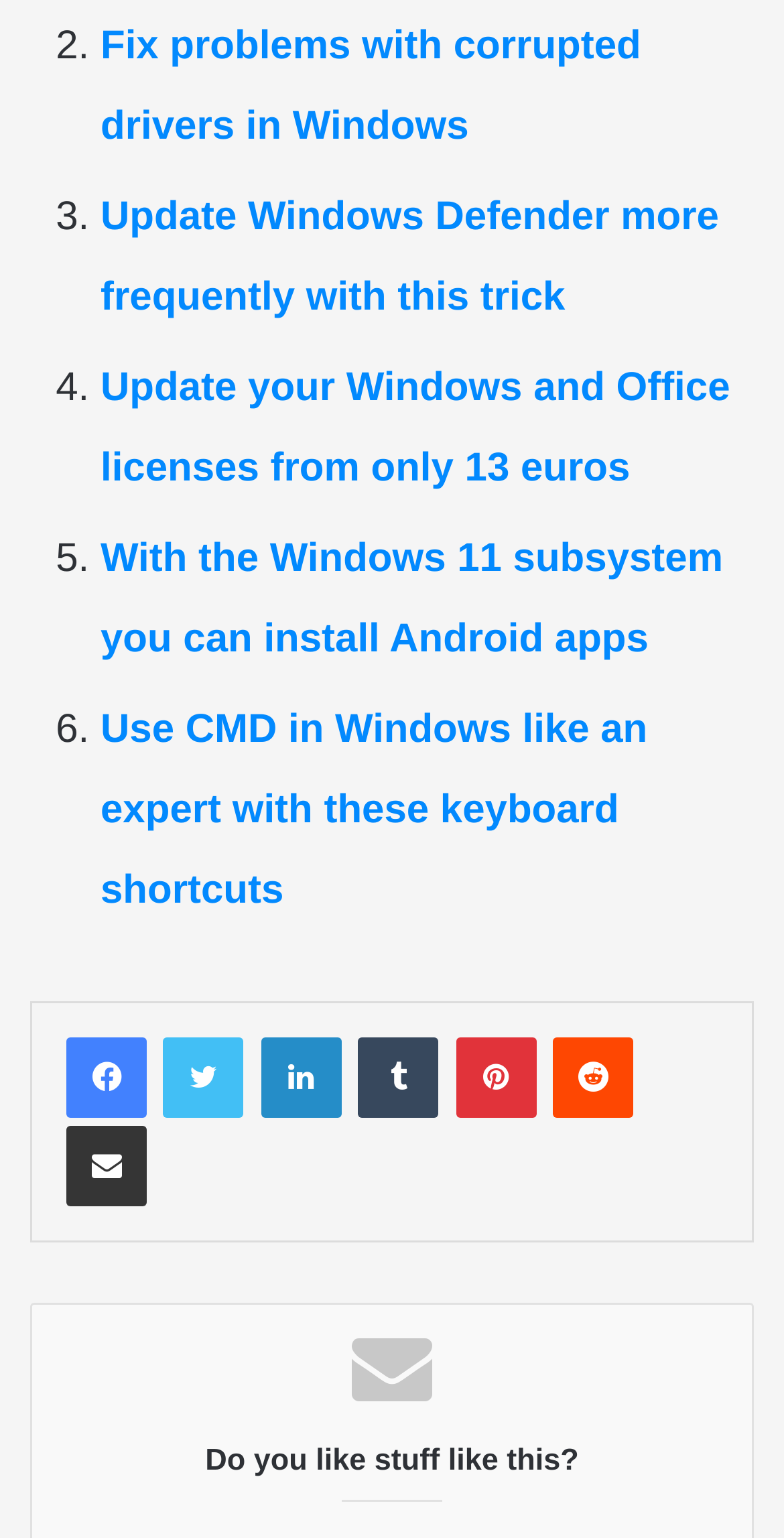What is the question asked at the bottom of the webpage?
Refer to the image and provide a concise answer in one word or phrase.

Do you like stuff like this?